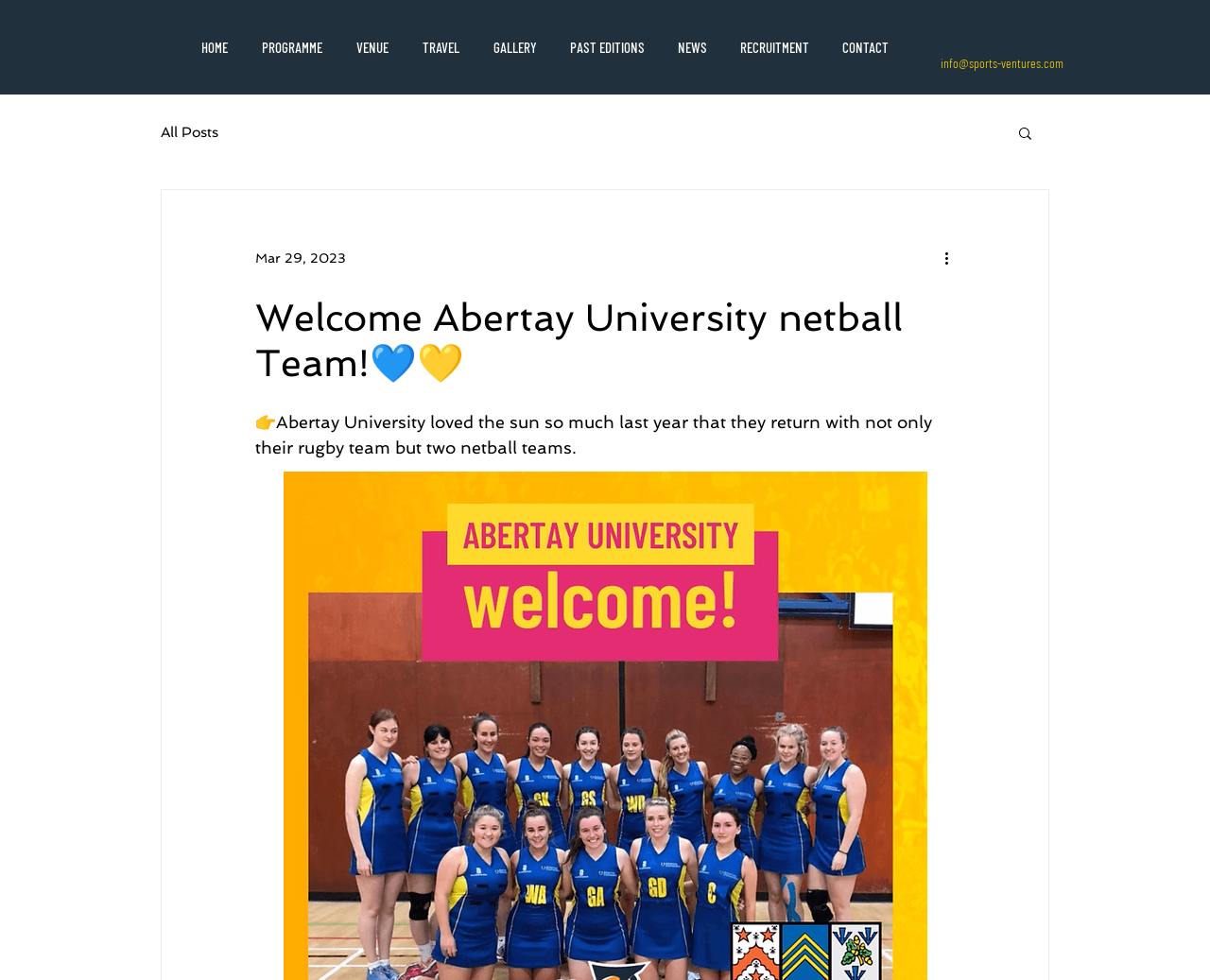What is the purpose of the button with an image?
Look at the image and answer the question using a single word or phrase.

Search